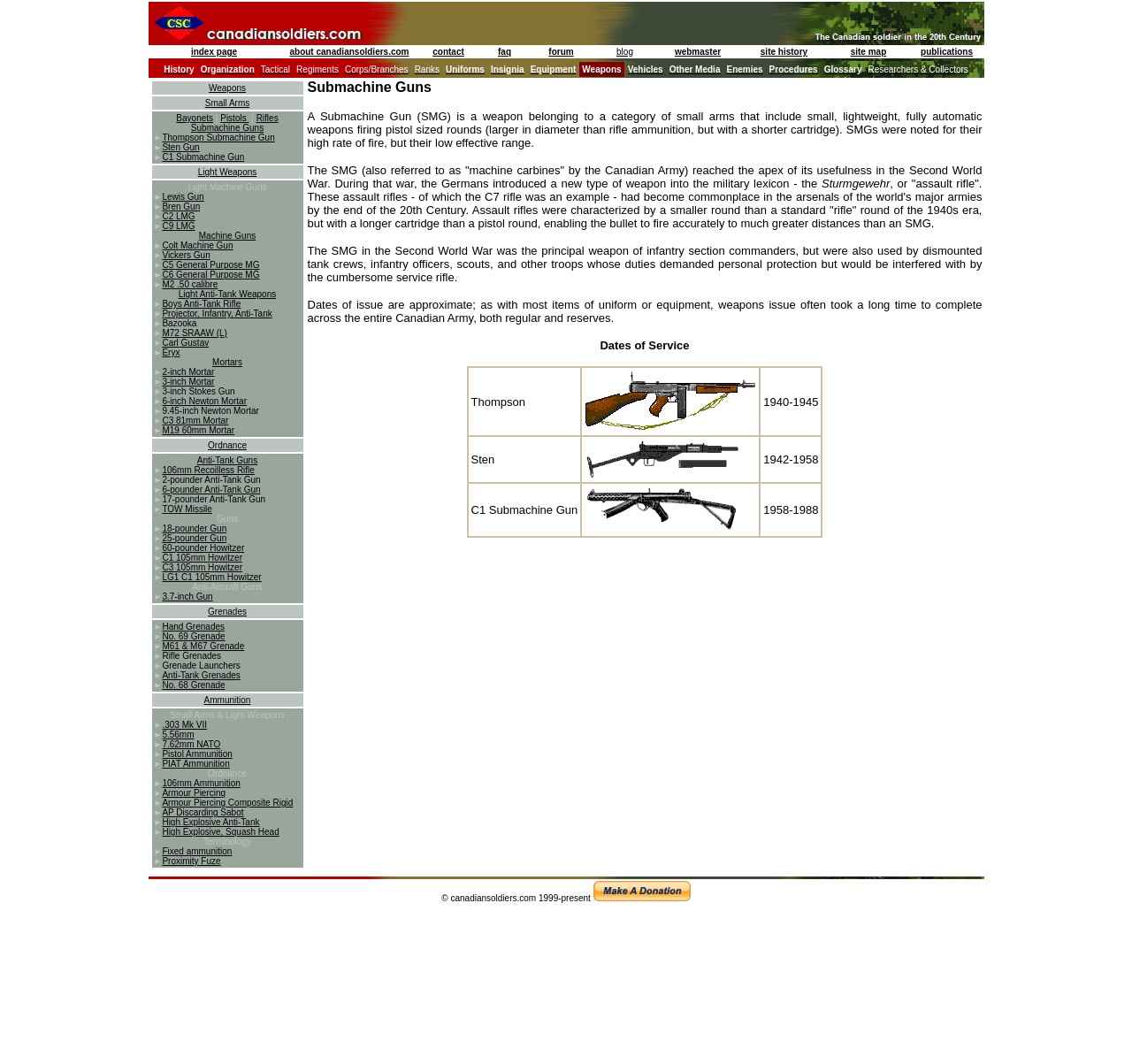Find the bounding box coordinates of the element's region that should be clicked in order to follow the given instruction: "View the 'COMMUNITY' section". The coordinates should consist of four float numbers between 0 and 1, i.e., [left, top, right, bottom].

None